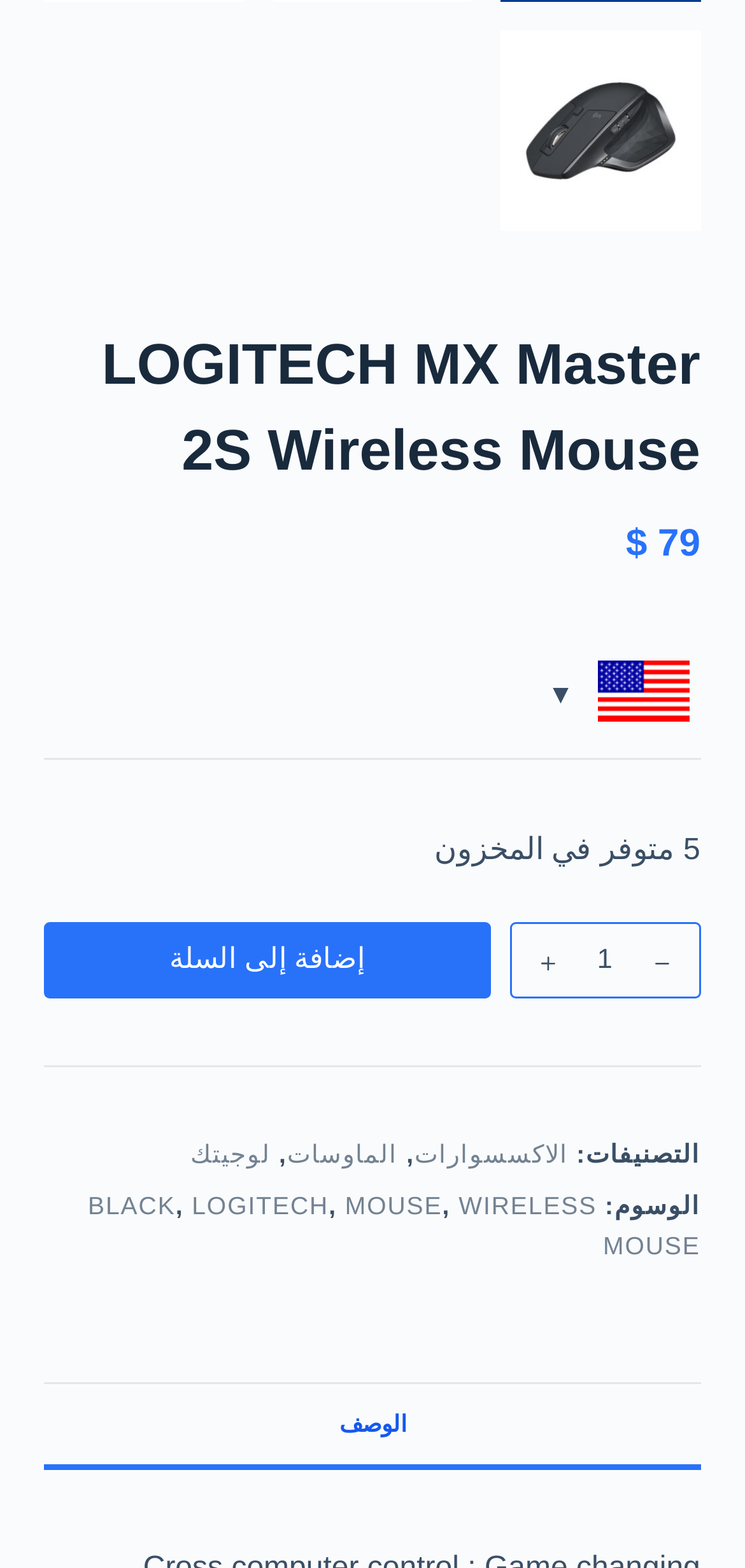Find and provide the bounding box coordinates for the UI element described here: "wireless mouse". The coordinates should be given as four float numbers between 0 and 1: [left, top, right, bottom].

[0.616, 0.759, 0.94, 0.804]